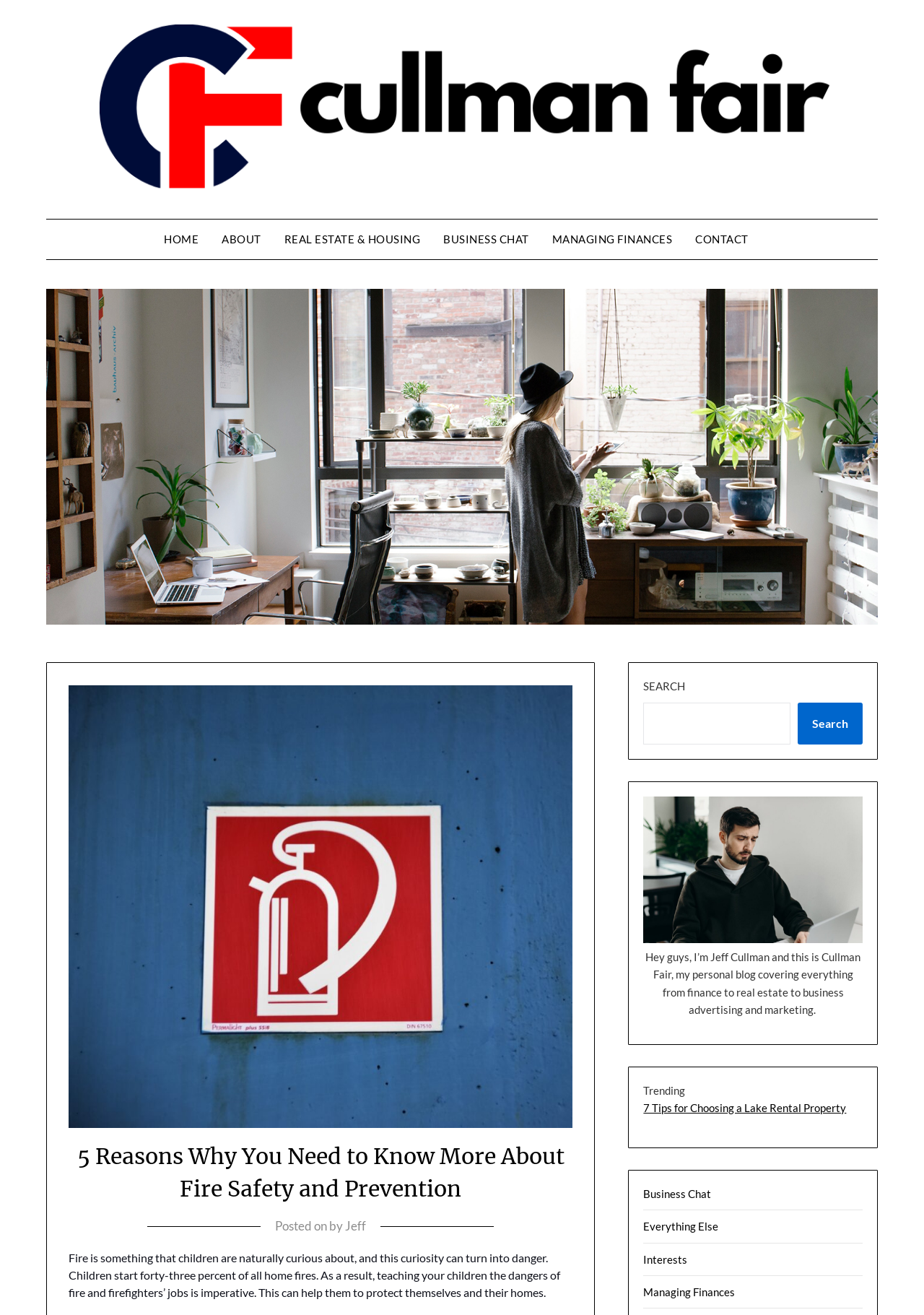Find the bounding box coordinates of the element you need to click on to perform this action: 'search for something'. The coordinates should be represented by four float values between 0 and 1, in the format [left, top, right, bottom].

[0.696, 0.534, 0.855, 0.566]